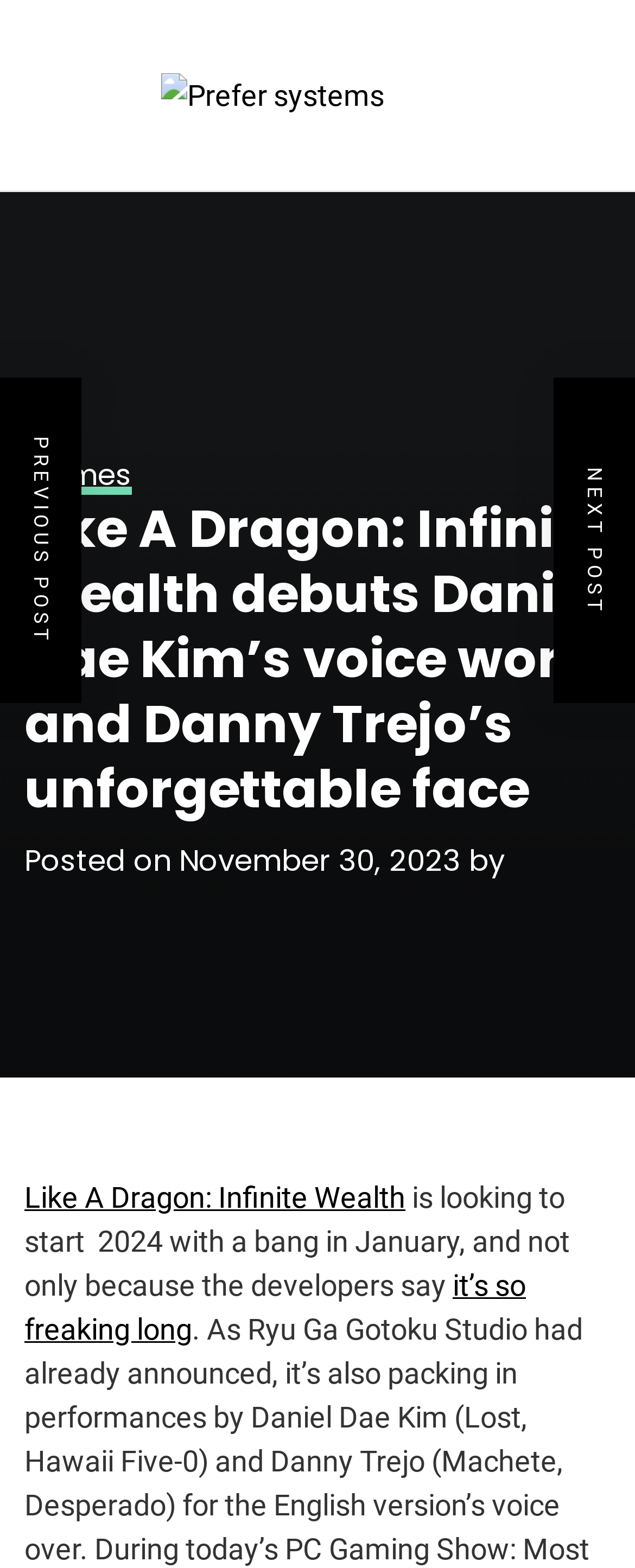Offer a detailed account of what is visible on the webpage.

The webpage is about a video game, specifically "Like A Dragon: Infinite Wealth", and its upcoming release in January 2024. At the top, there is a heading that announces the debut of Daniel Dae Kim's voice work and Danny Trejo's appearance in the game. Below the heading, there is a link to "Games" on the left side, and a link to "Prefer systems" on the right side, accompanied by an image with the same name.

Further down, there is a section that displays the posting date, "November 30, 2023", along with the phrase "Posted on" and "by". Below this section, there is a paragraph of text that discusses the game's release, mentioning that it will start 2024 with a bang in January. The text also includes a link to the game's title, "Like A Dragon: Infinite Wealth", and a phrase "it's so freaking long", which is also a link. Overall, the webpage appears to be a news article or blog post about the upcoming game.